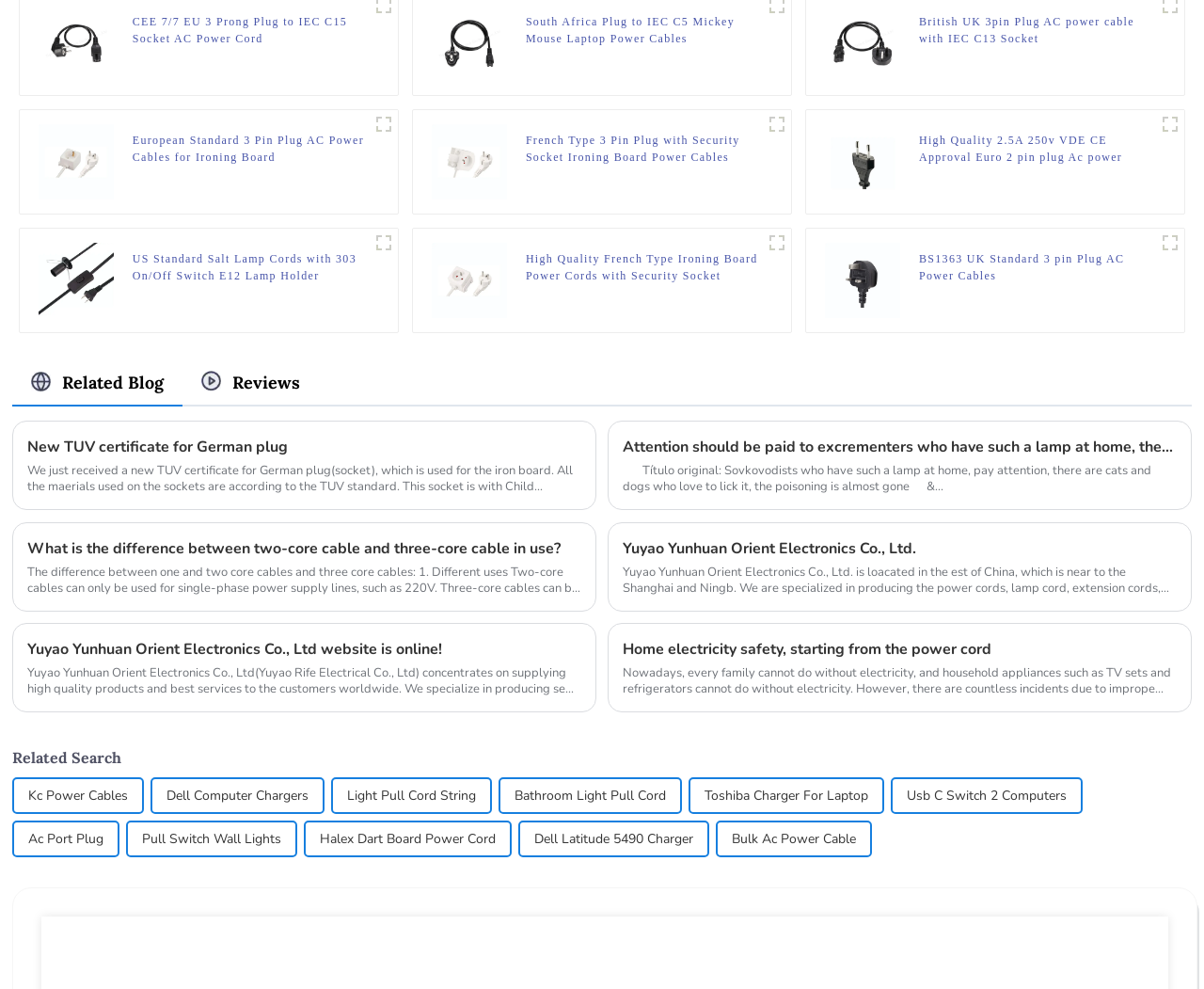For the following element description, predict the bounding box coordinates in the format (top-left x, top-left y, bottom-right x, bottom-right y). All values should be floating point numbers between 0 and 1. Description: Dell Computer Chargers

[0.138, 0.788, 0.256, 0.821]